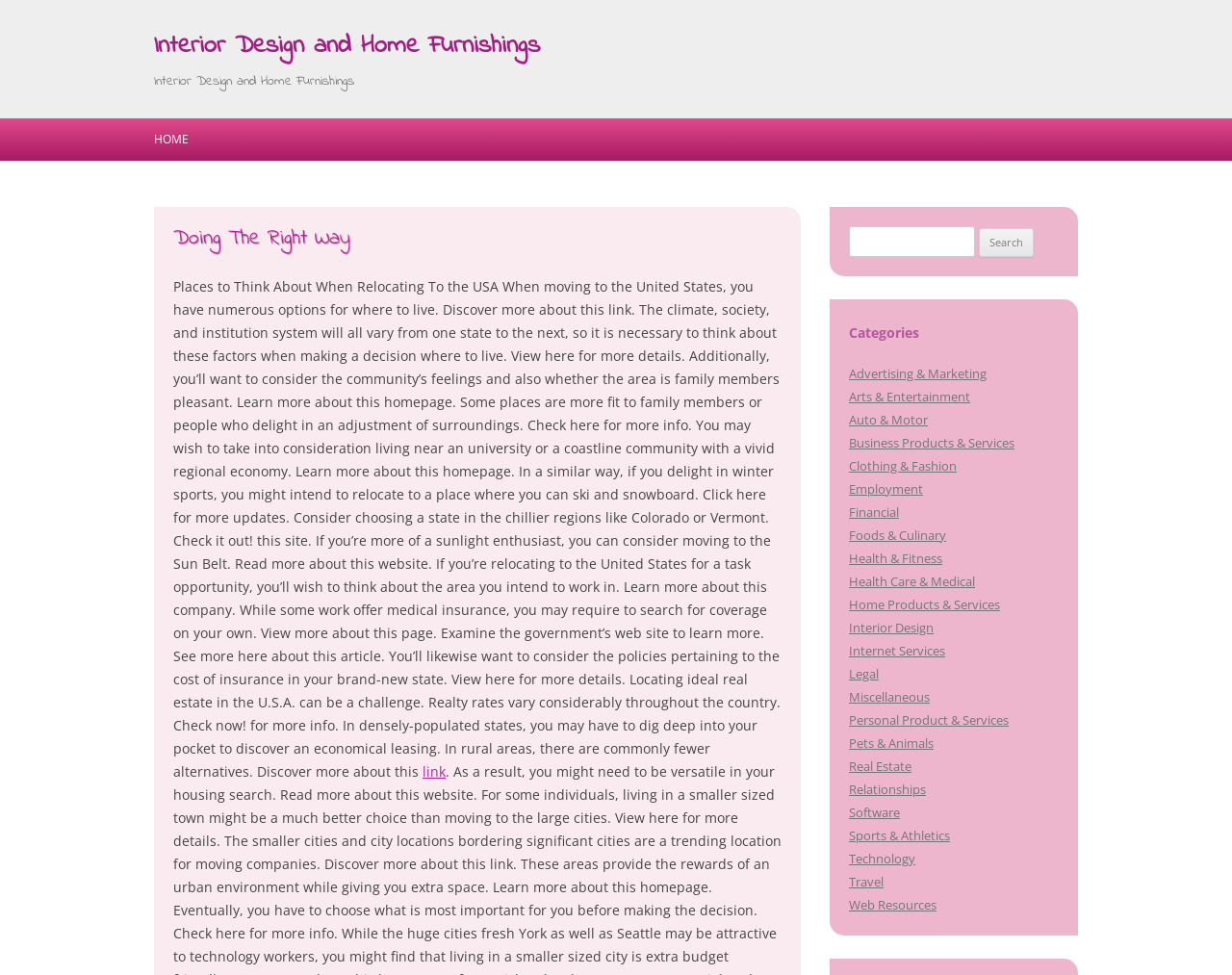Explain the webpage in detail.

This webpage is about interior design and home furnishings, with a focus on providing information and resources for individuals relocating to the United States. 

At the top of the page, there is a heading that reads "Interior Design and Home Furnishings" and a link with the same text. Below this, there is a link to "Skip to content" and another link to "HOME". 

The main content of the page is a long article that discusses factors to consider when relocating to the United States, such as climate, society, and institution systems. The article also provides information on finding suitable real estate in the US and considering the cost of insurance in different states. 

To the right of the article, there is a search bar with a label "Search for:" and a button to submit the search query. Below the search bar, there is a list of categories, including "Advertising & Marketing", "Arts & Entertainment", "Auto & Motor", and many others, with a total of 22 categories. Each category is a link that likely leads to related content or resources.